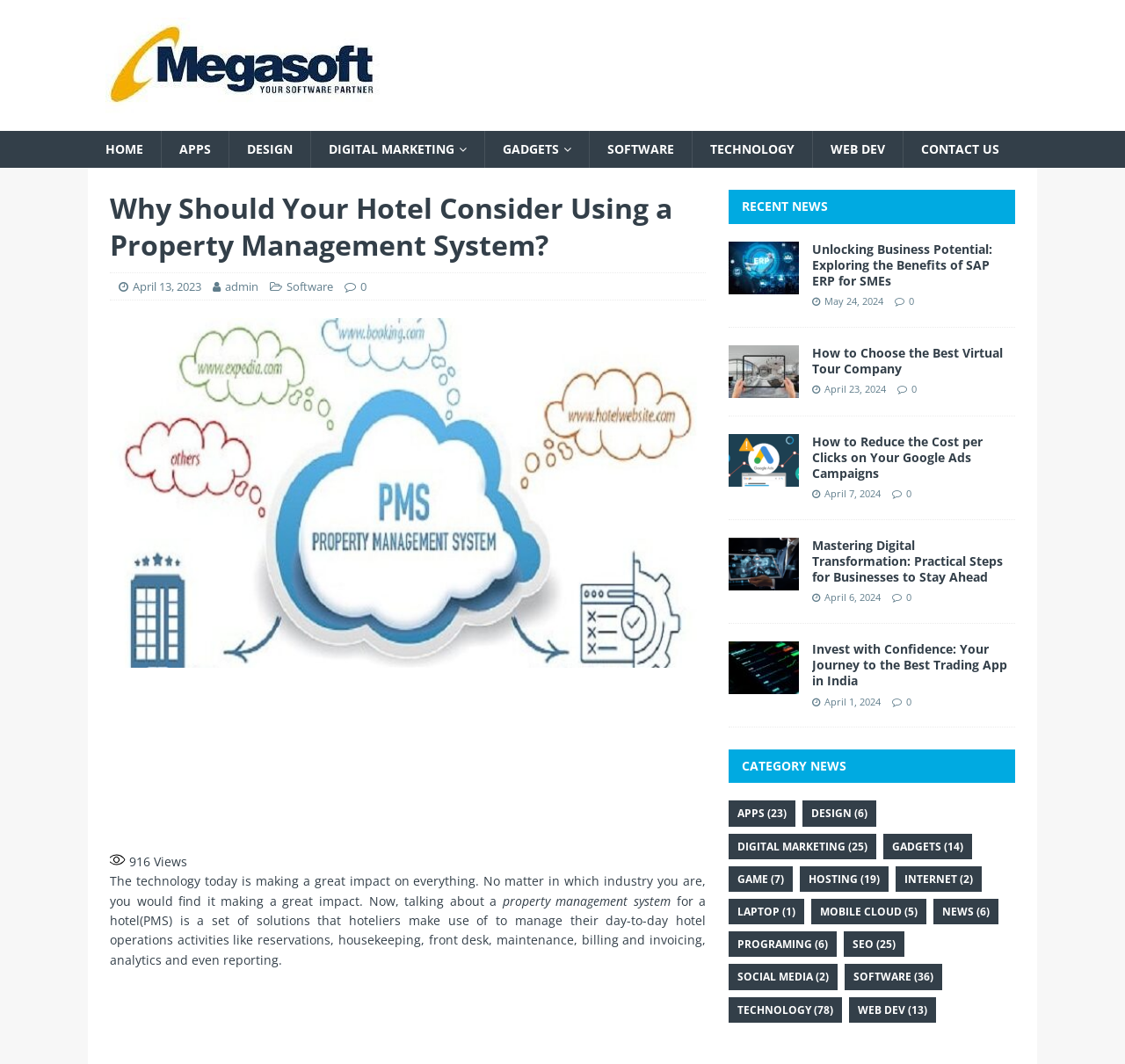Please find the bounding box coordinates of the element's region to be clicked to carry out this instruction: "Read the article 'Why Should Your Hotel Consider Using a Property Management System?'".

[0.098, 0.179, 0.627, 0.247]